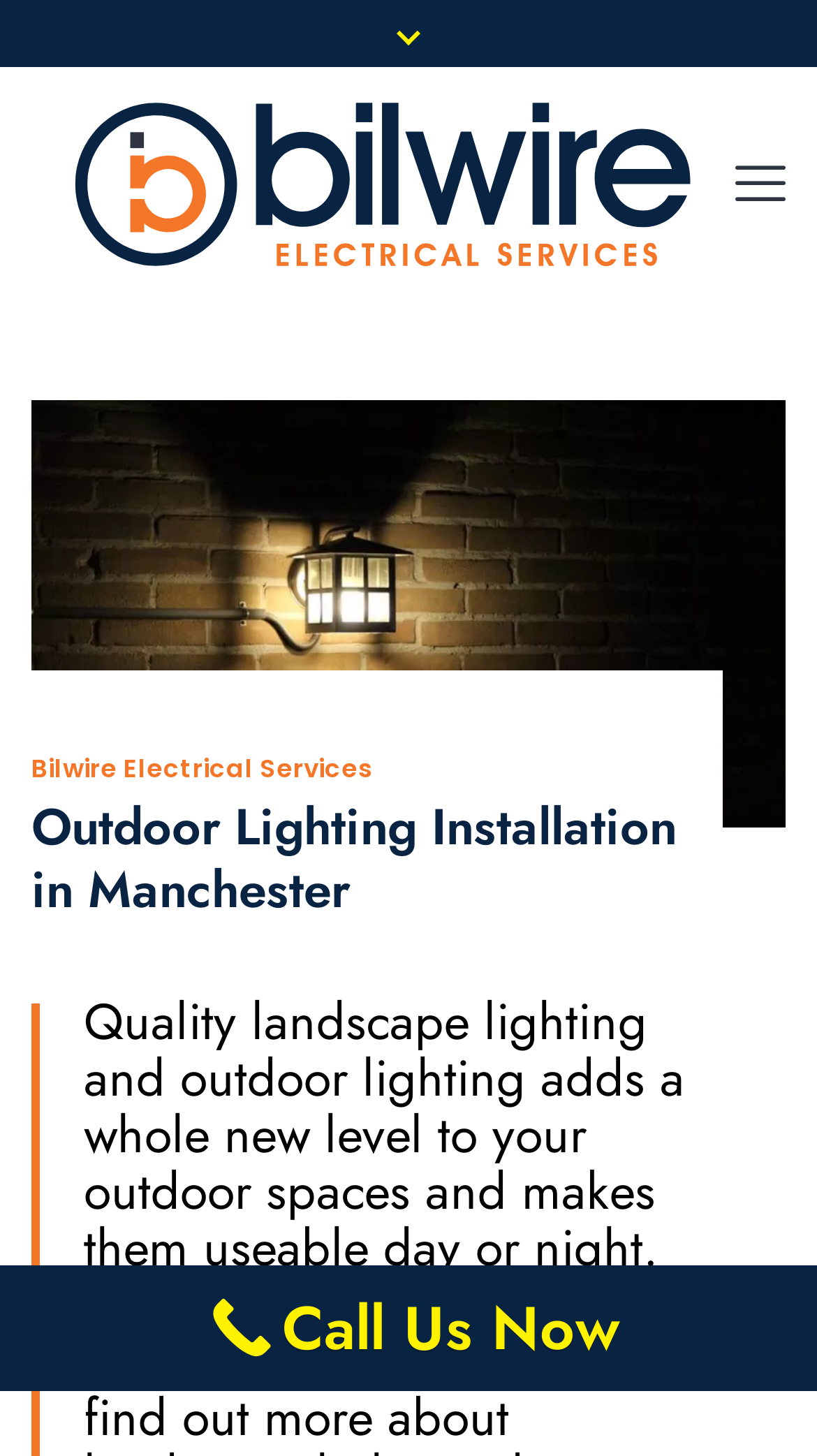Please determine the bounding box coordinates for the UI element described as: "Call Us Now".

[0.0, 0.869, 1.0, 0.955]